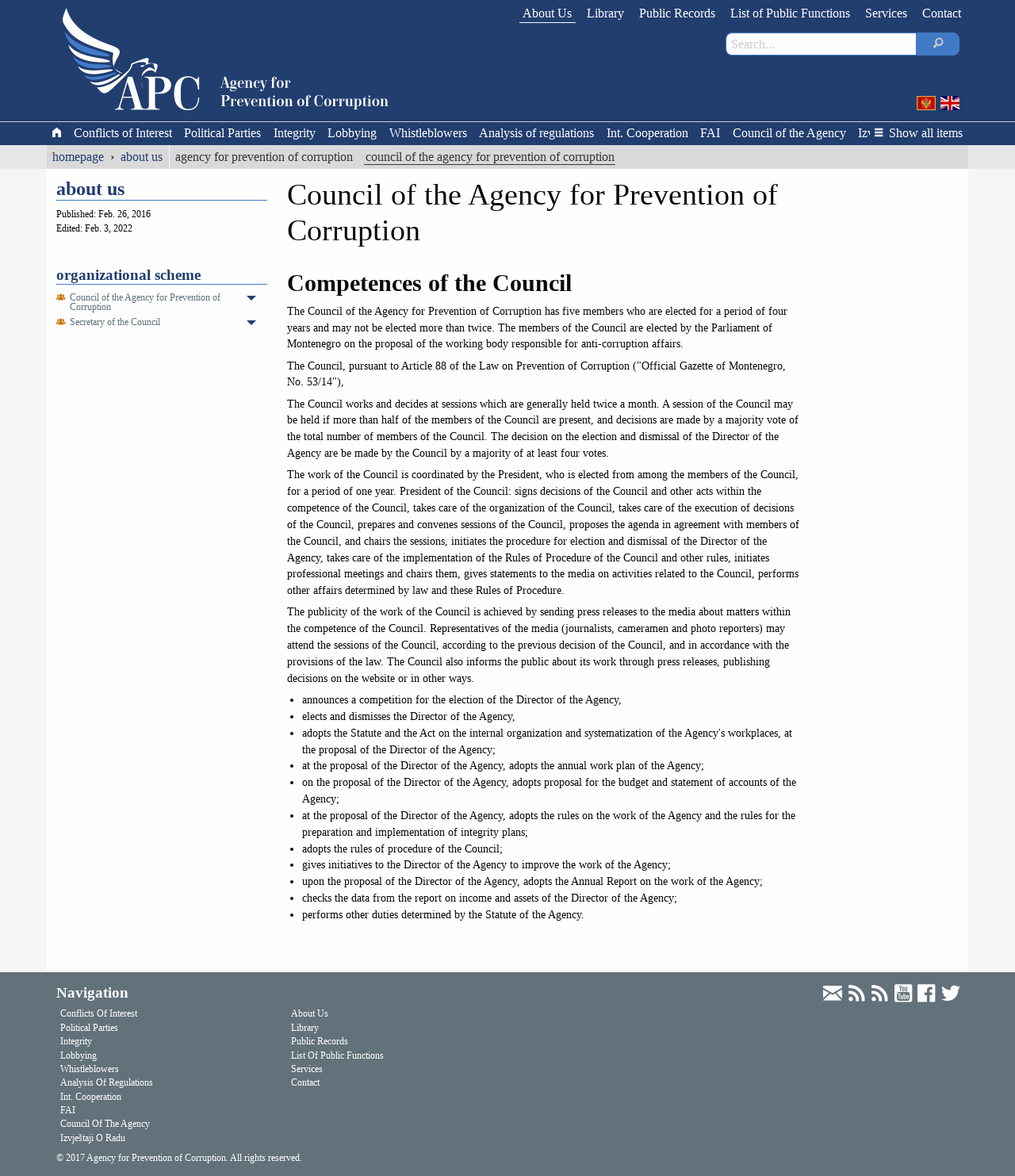Please identify the bounding box coordinates of the region to click in order to complete the task: "Go to Contact". The coordinates must be four float numbers between 0 and 1, specified as [left, top, right, bottom].

[0.905, 0.004, 0.95, 0.02]